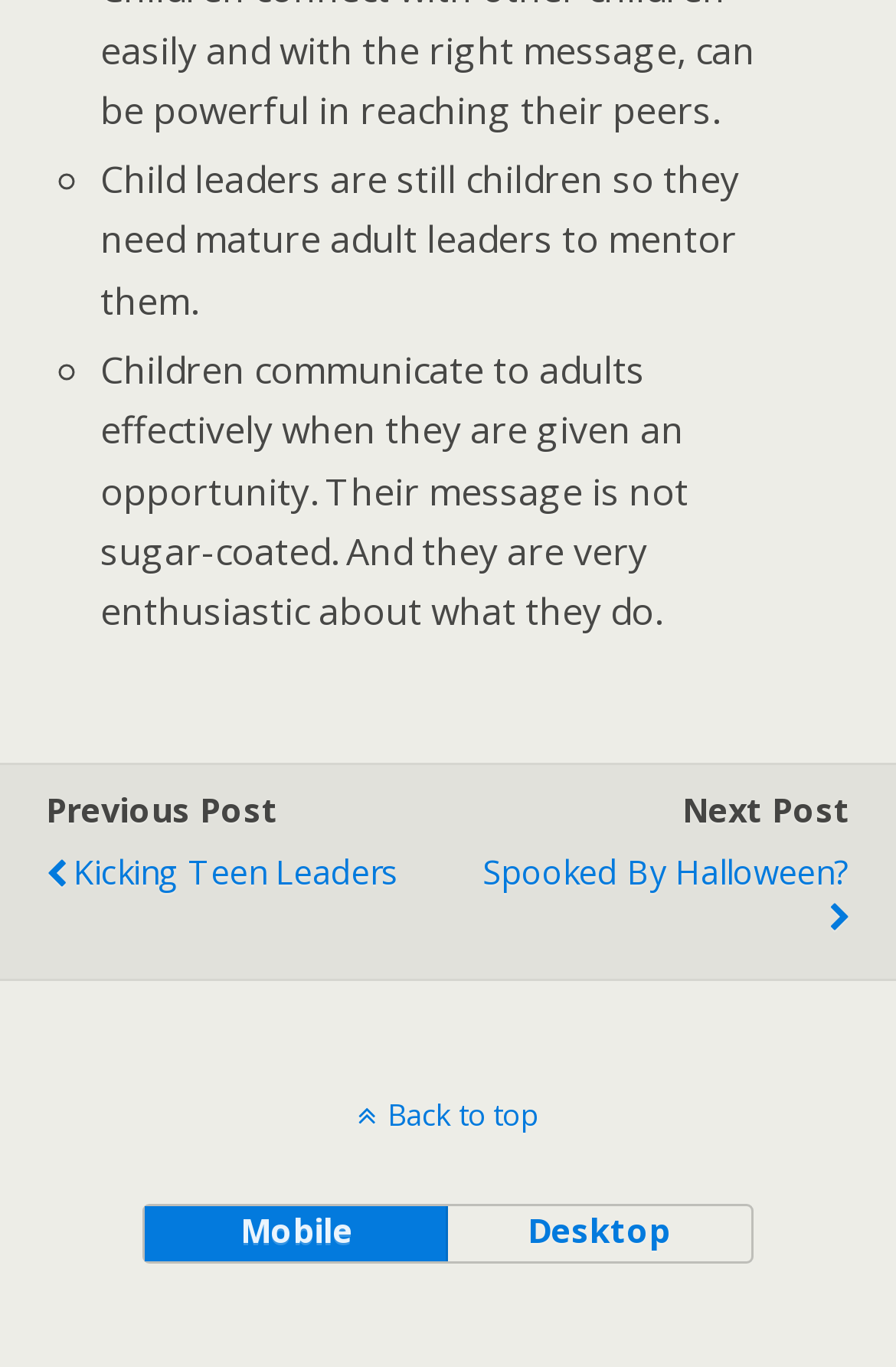Answer the question with a brief word or phrase:
What is the topic of the previous post?

Kicking Teen Leaders